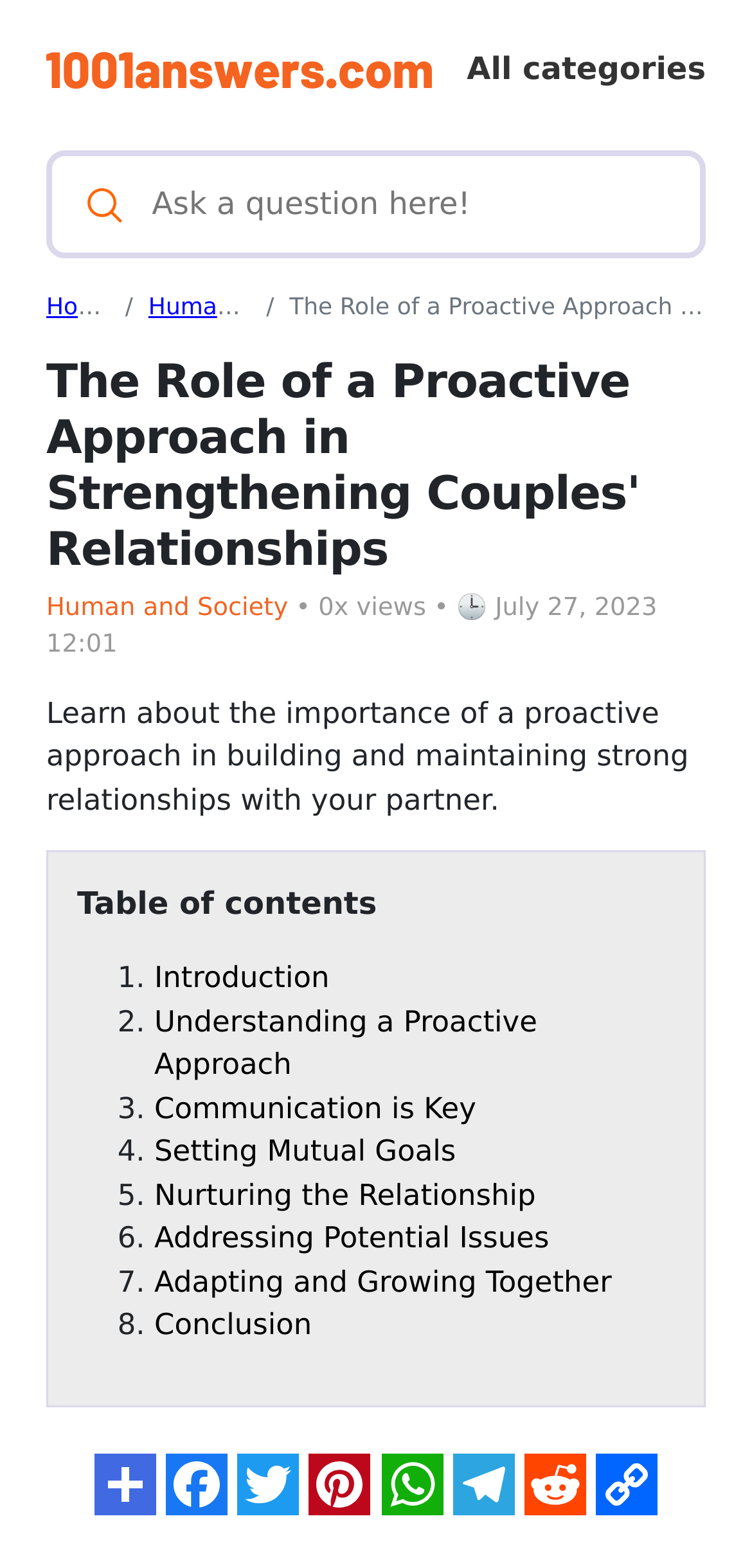Using the provided element description: "name="query" placeholder="Ask a question here!"", identify the bounding box coordinates. The coordinates should be four floats between 0 and 1 in the order [left, top, right, bottom].

[0.176, 0.104, 0.923, 0.158]